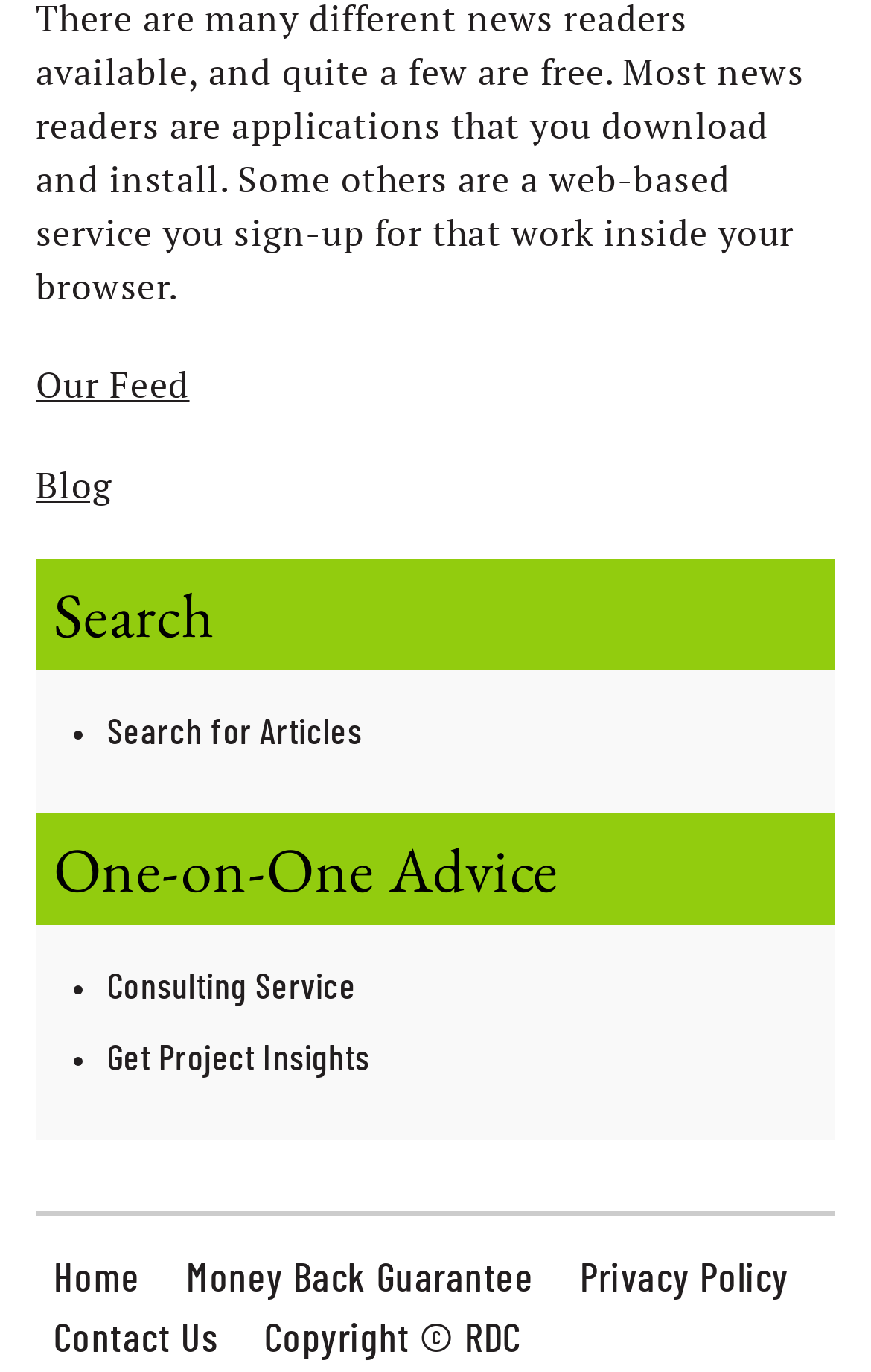Identify the coordinates of the bounding box for the element that must be clicked to accomplish the instruction: "Consult with an expert".

[0.123, 0.707, 0.409, 0.733]